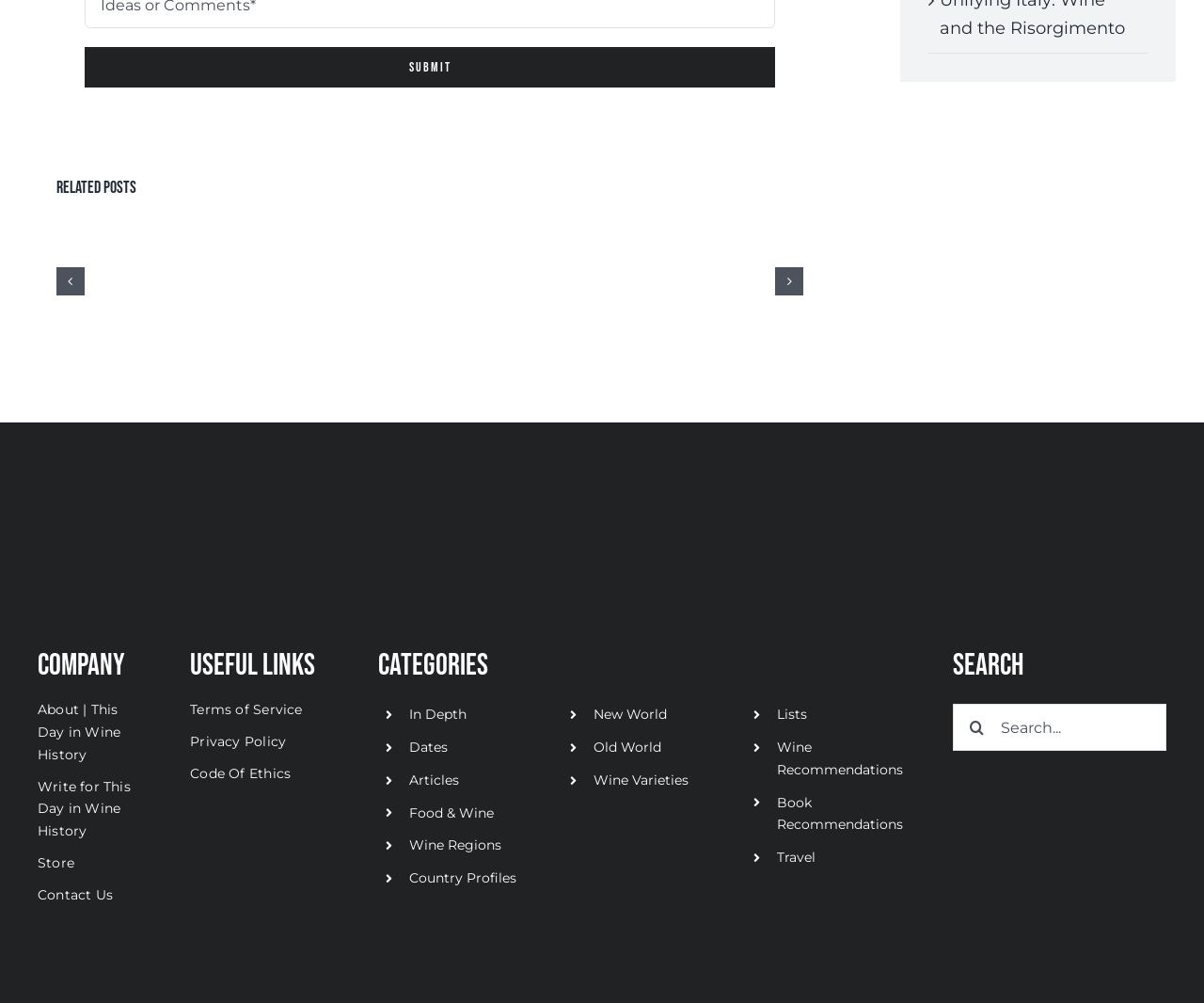Using the element description aria-label="Mass Production of Wine", predict the bounding box coordinates for the UI element. Provide the coordinates in (top-left x, top-left y, bottom-right x, bottom-right y) format with values ranging from 0 to 1.

[0.54, 0.224, 0.667, 0.244]